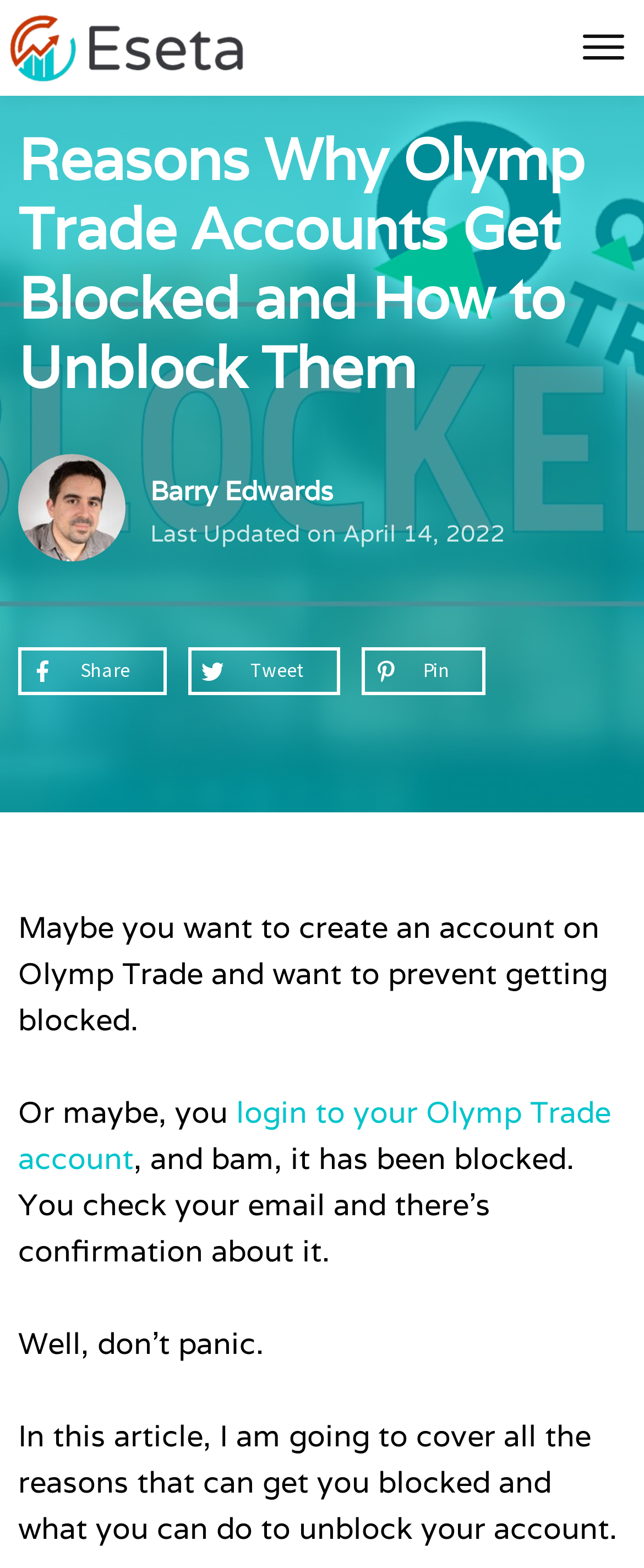Please reply to the following question with a single word or a short phrase:
What is the topic related to?

Olymp Trade accounts